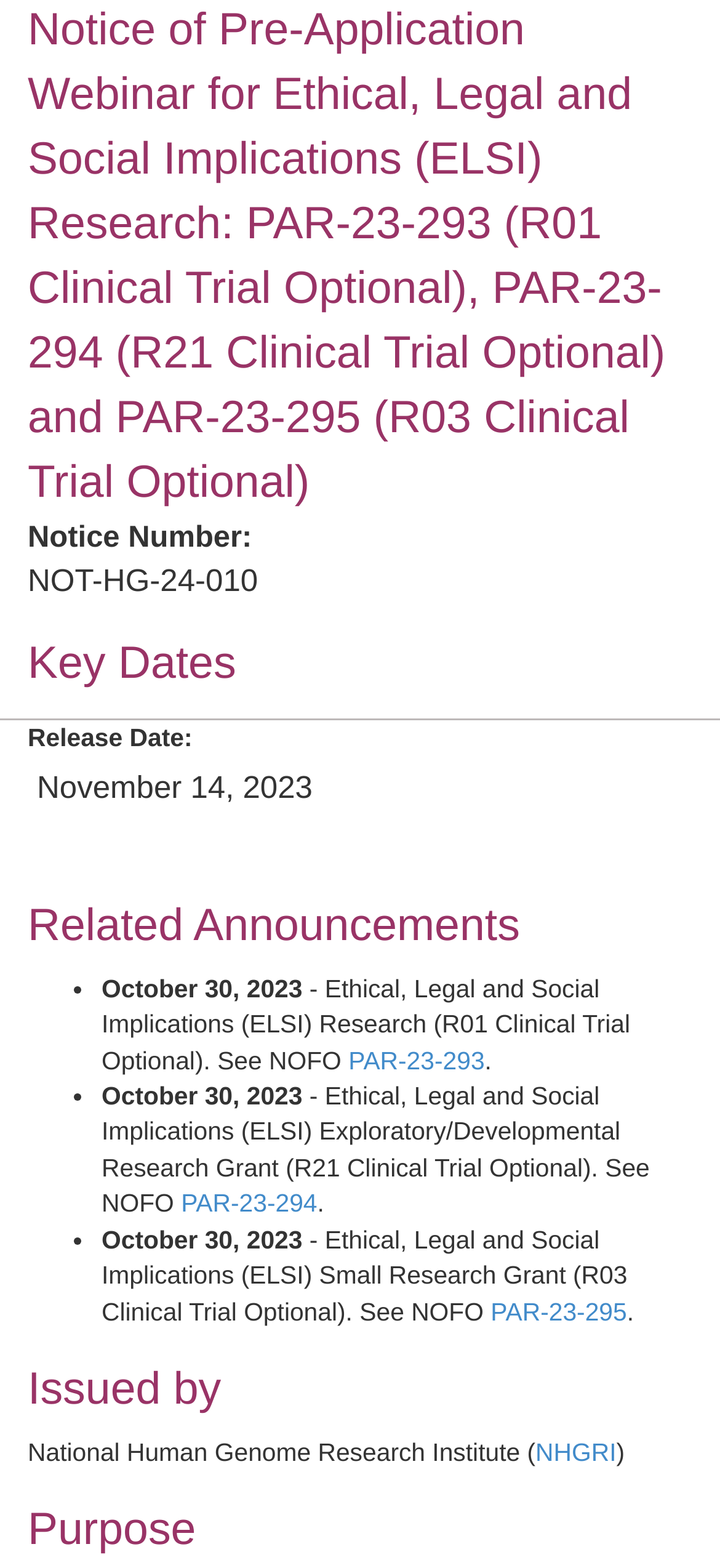Identify the bounding box coordinates for the UI element described as: "Release Date:". The coordinates should be provided as four floats between 0 and 1: [left, top, right, bottom].

[0.0, 0.458, 1.0, 0.483]